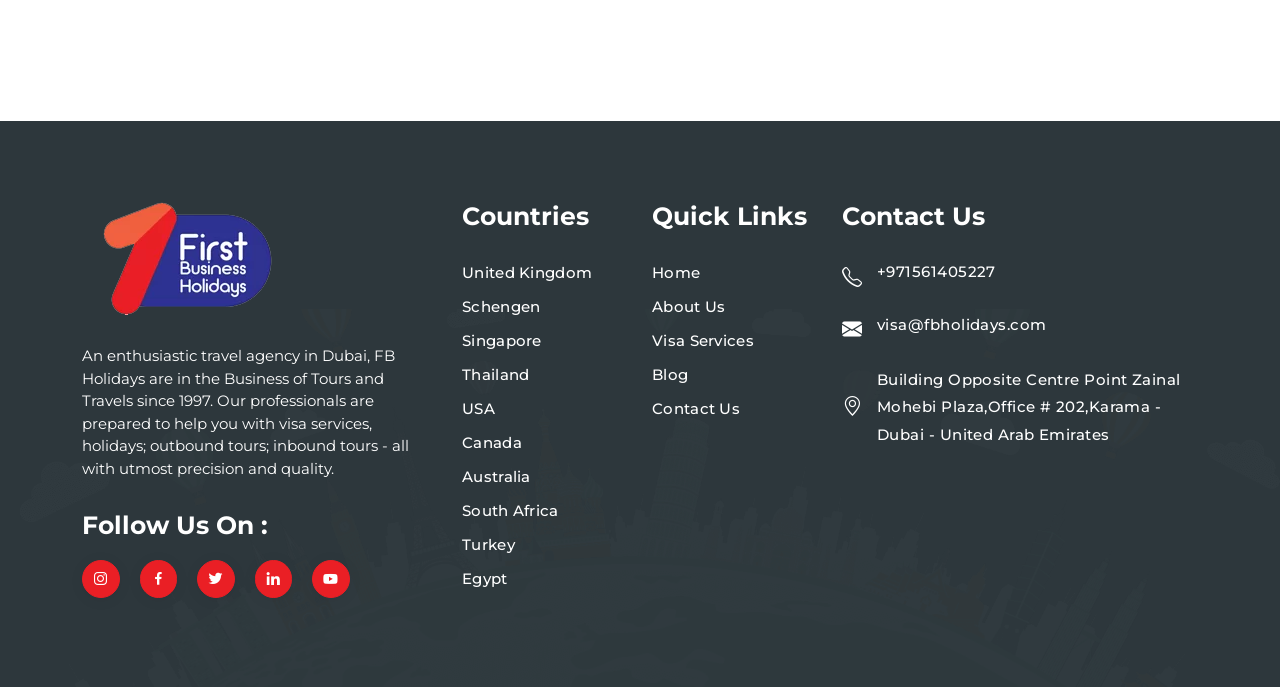Using the information from the screenshot, answer the following question thoroughly:
How many social media links are available?

By examining the links under the 'Follow Us On :' heading, I count 5 social media links, represented by the Unicode characters '', '', '', '', and ''.